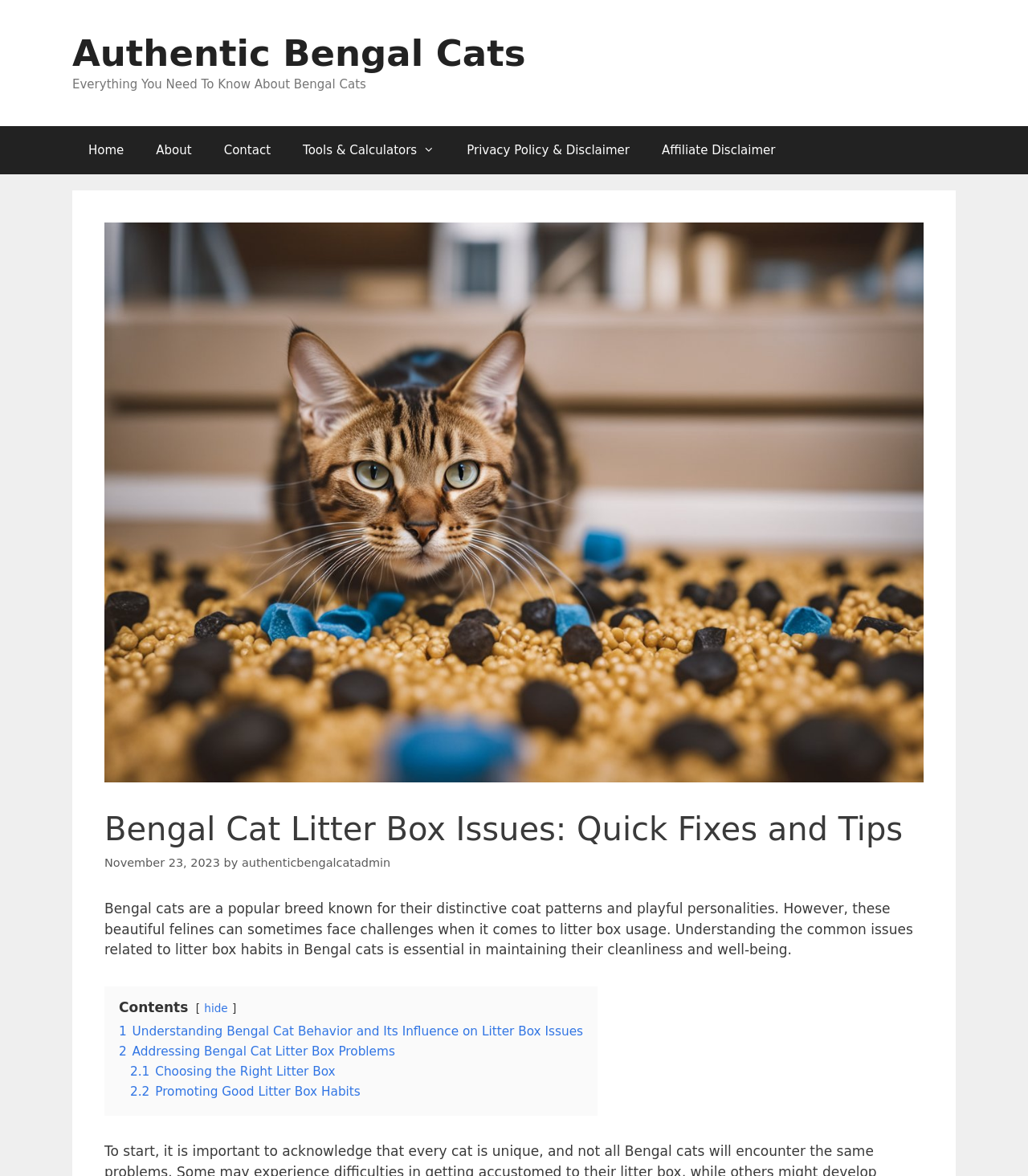Please give the bounding box coordinates of the area that should be clicked to fulfill the following instruction: "Search for something". The coordinates should be in the format of four float numbers from 0 to 1, i.e., [left, top, right, bottom].

None